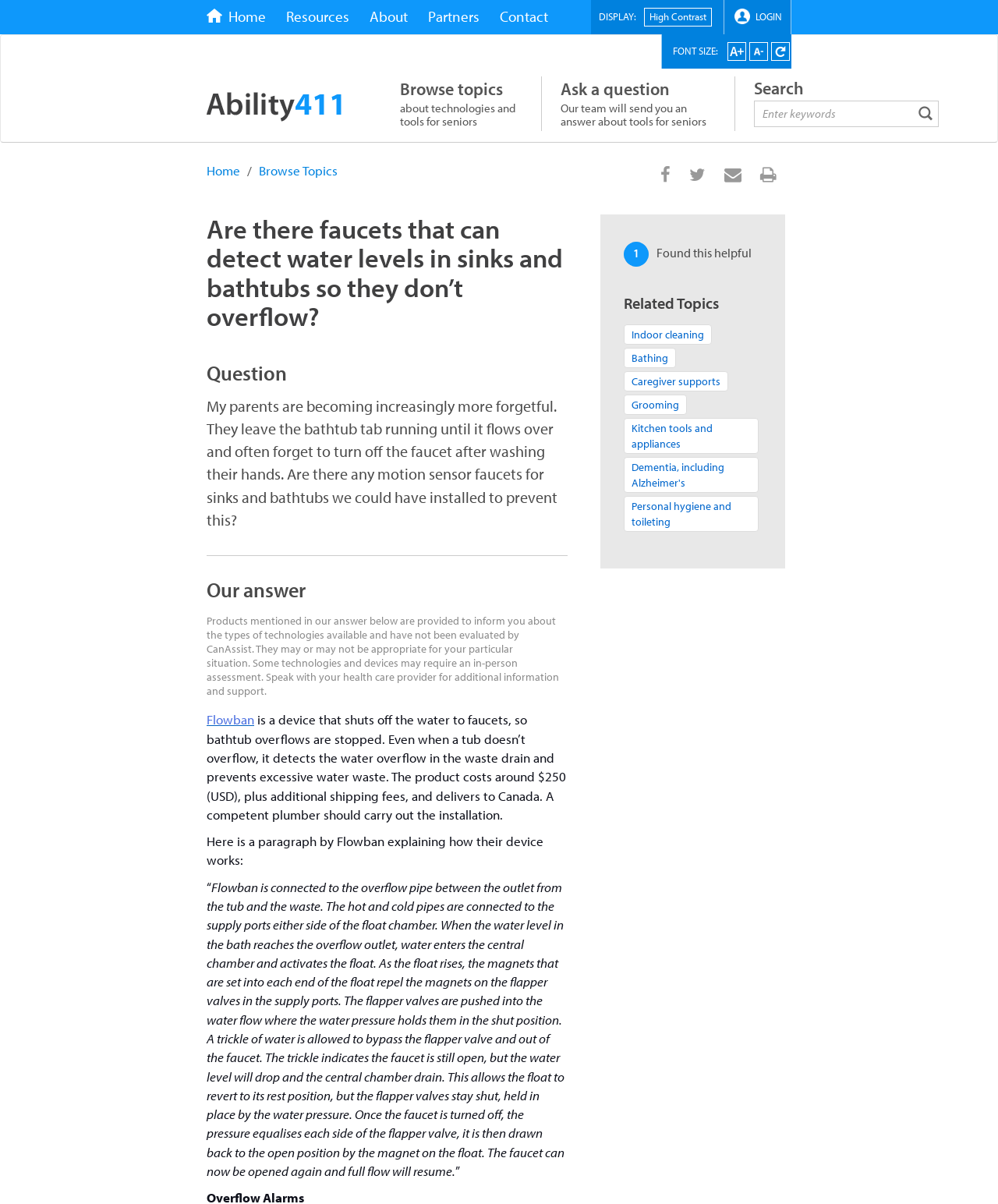Please indicate the bounding box coordinates of the element's region to be clicked to achieve the instruction: "Browse topics". Provide the coordinates as four float numbers between 0 and 1, i.e., [left, top, right, bottom].

[0.401, 0.066, 0.523, 0.082]